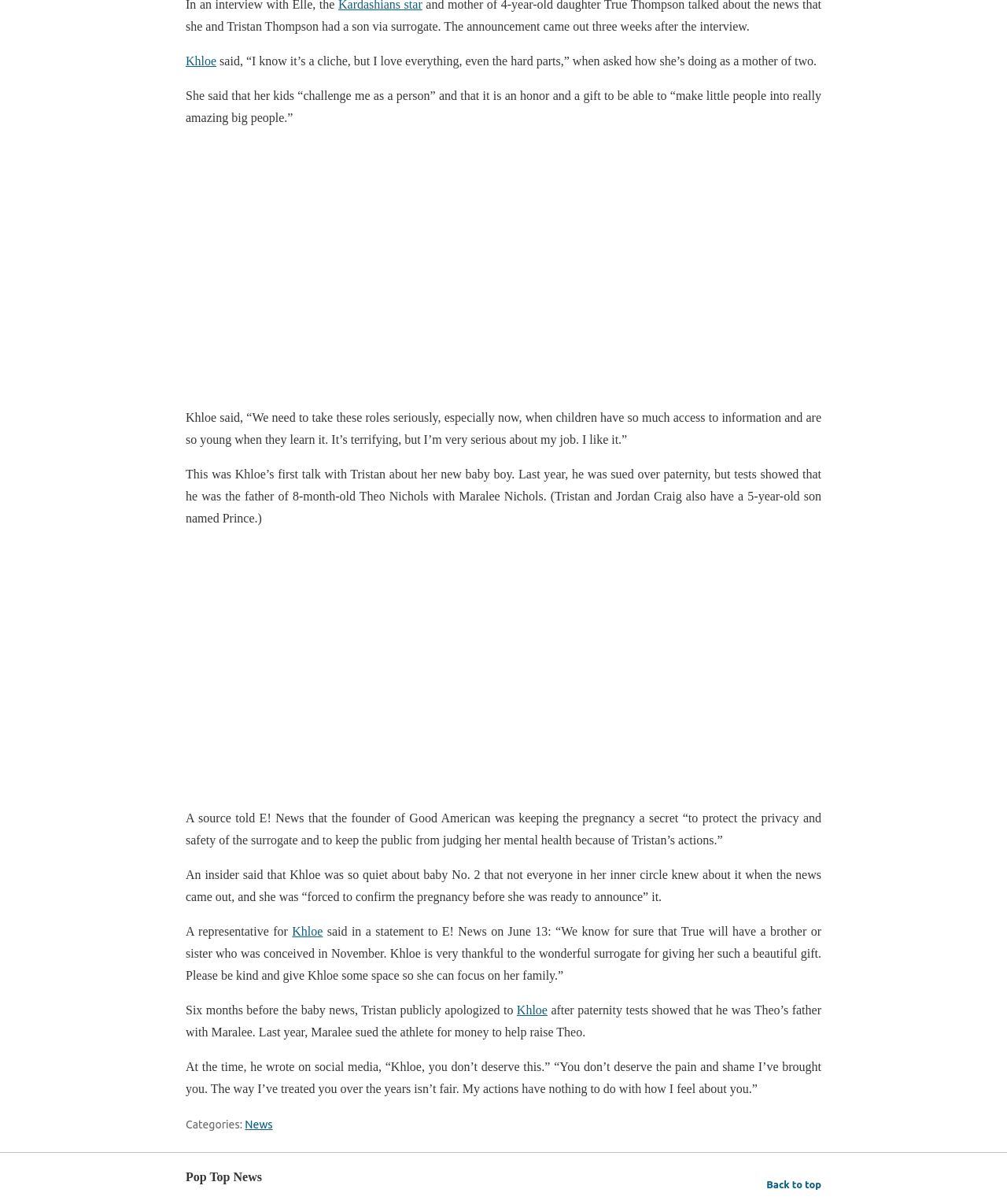Find the bounding box coordinates for the UI element that matches this description: "Back to top".

[0.761, 0.976, 0.816, 0.993]